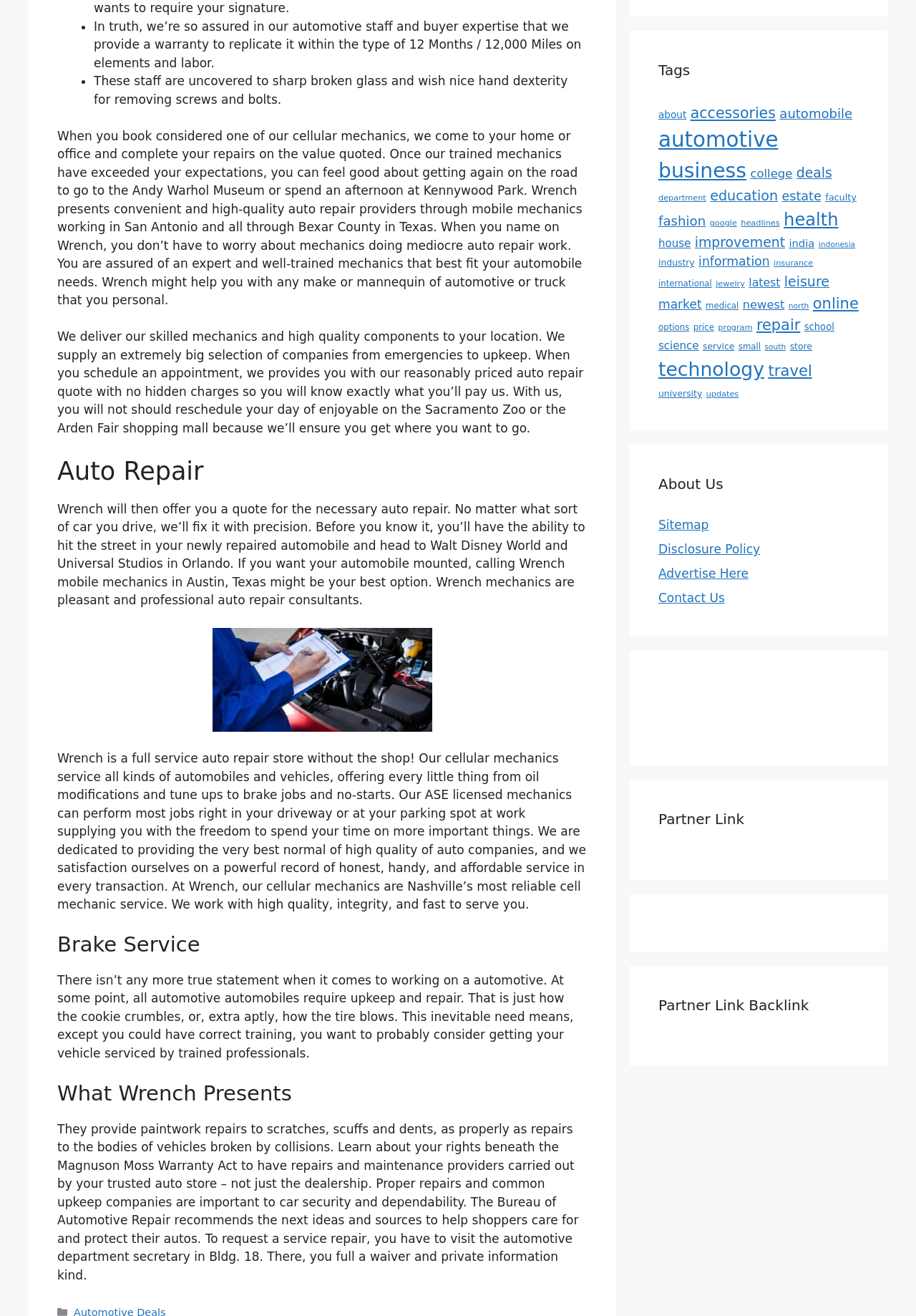Determine the bounding box coordinates for the HTML element described here: "Disclosure Policy".

[0.719, 0.412, 0.83, 0.423]